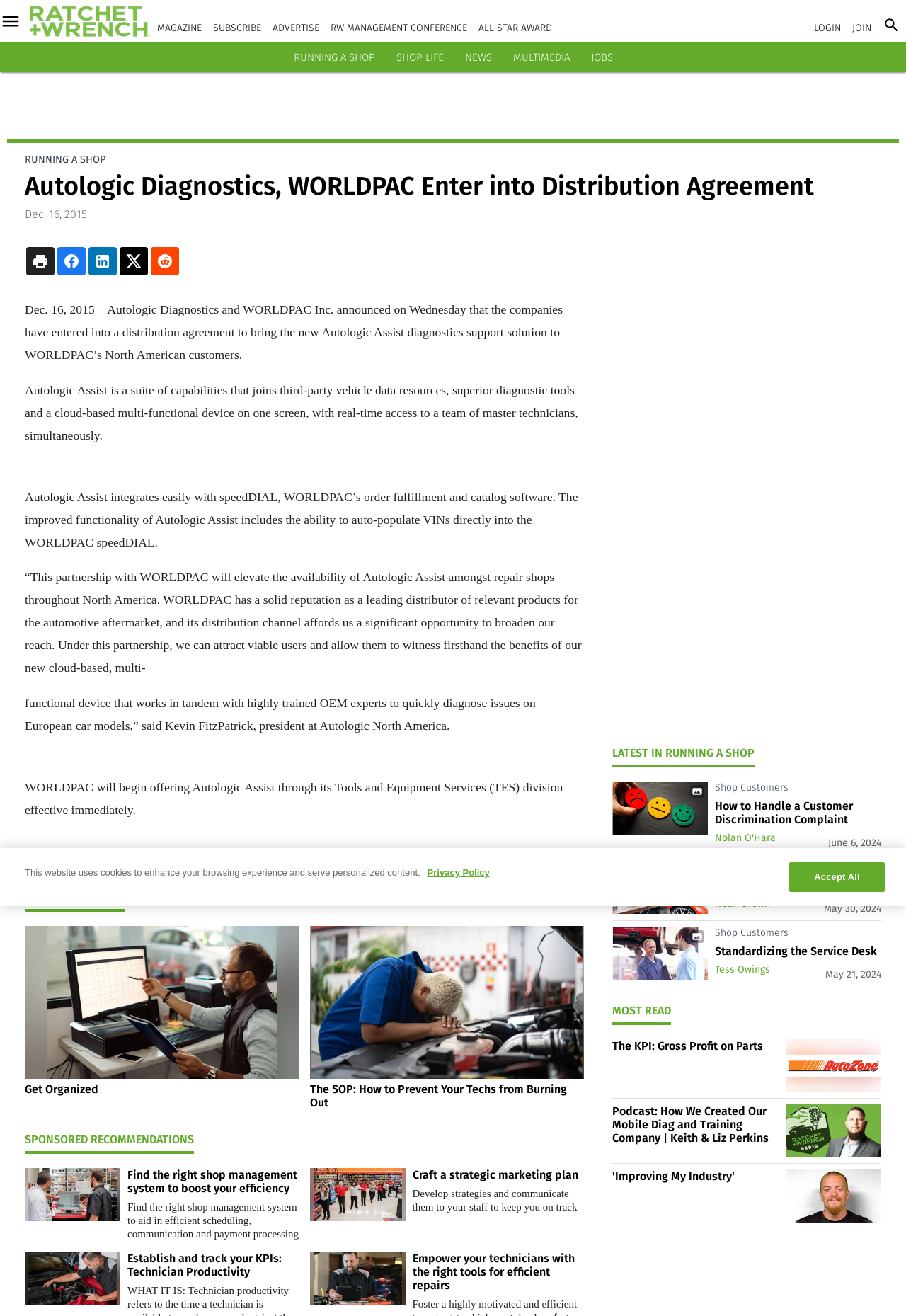Locate the bounding box coordinates of the element that should be clicked to execute the following instruction: "Follow Ratchet and Wrench on Facebook".

[0.012, 0.235, 0.036, 0.251]